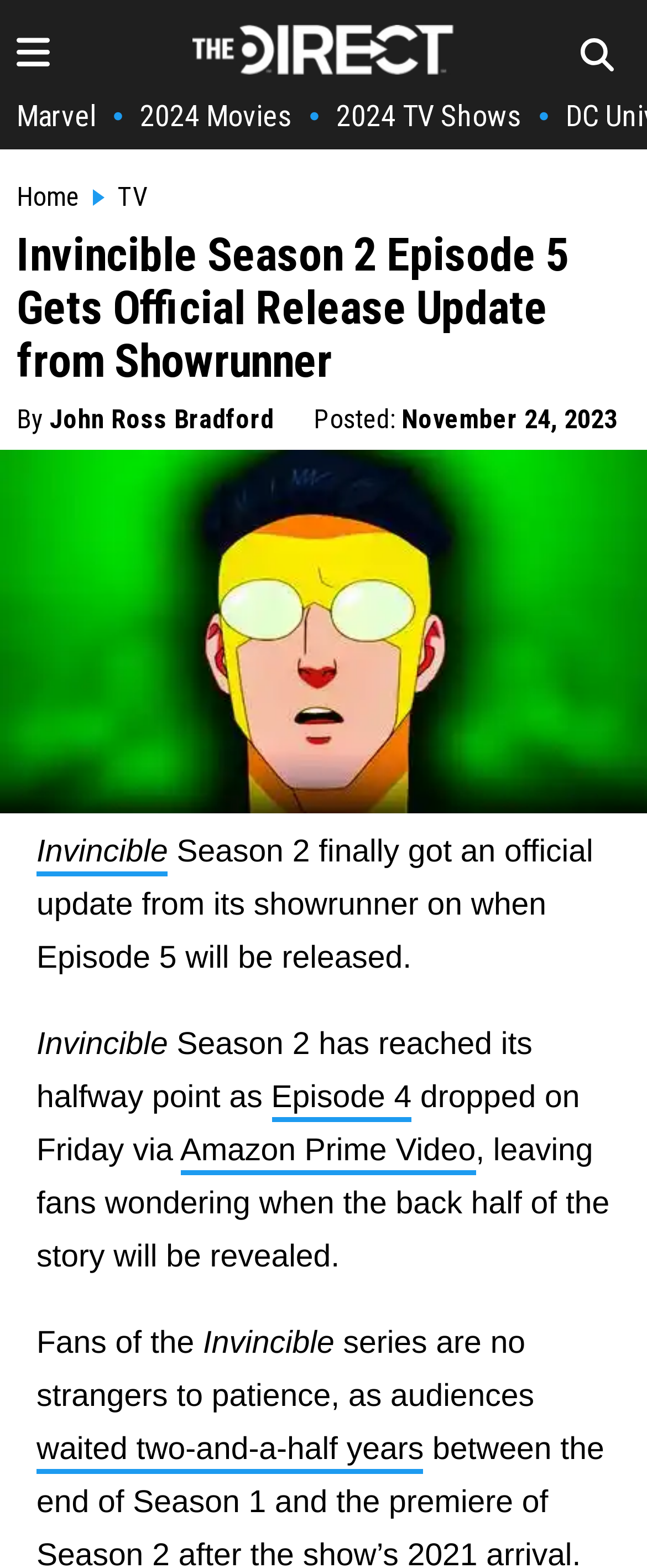Determine the bounding box coordinates of the element that should be clicked to execute the following command: "Learn more about Amazon Prime Video".

[0.278, 0.723, 0.735, 0.75]